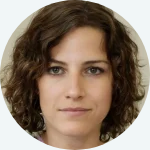Give a thorough description of the image, including any visible elements and their relationships.

The image features a portrait of Rebecca Adley, an expert in social media and digital marketing. With her warm expression and engaging gaze, she embodies a professional yet approachable image. The circular frame highlights her stylish, curly hair and clear focus on building connections in the digital landscape. This visual accompanies a section that introduces her background and expertise in optimizing social media strategies, particularly for platforms like TikTok, suggesting her influence and authority in the realm of digital engagement.